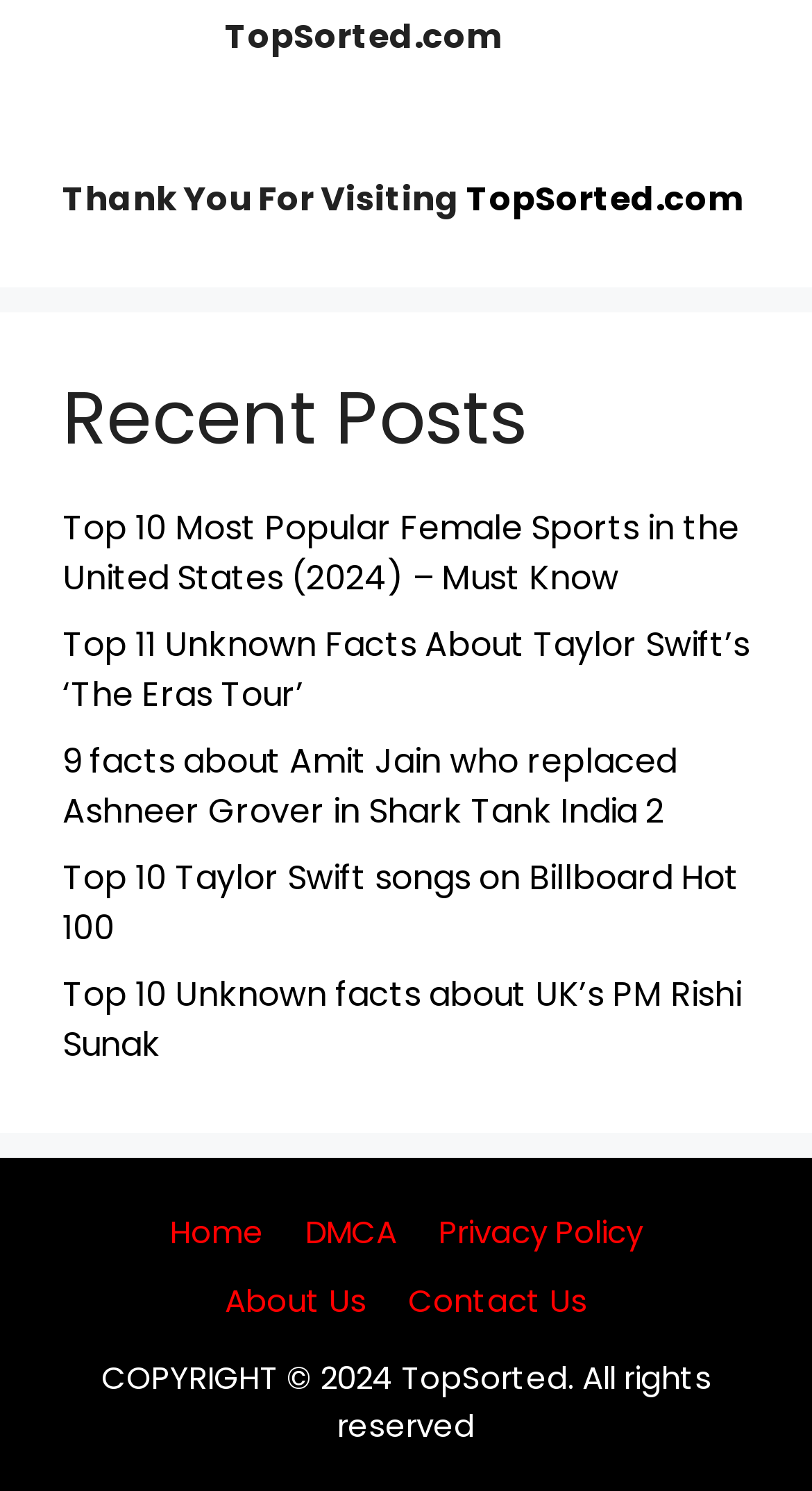Provide a short answer using a single word or phrase for the following question: 
What is the category of the posts listed?

Recent Posts